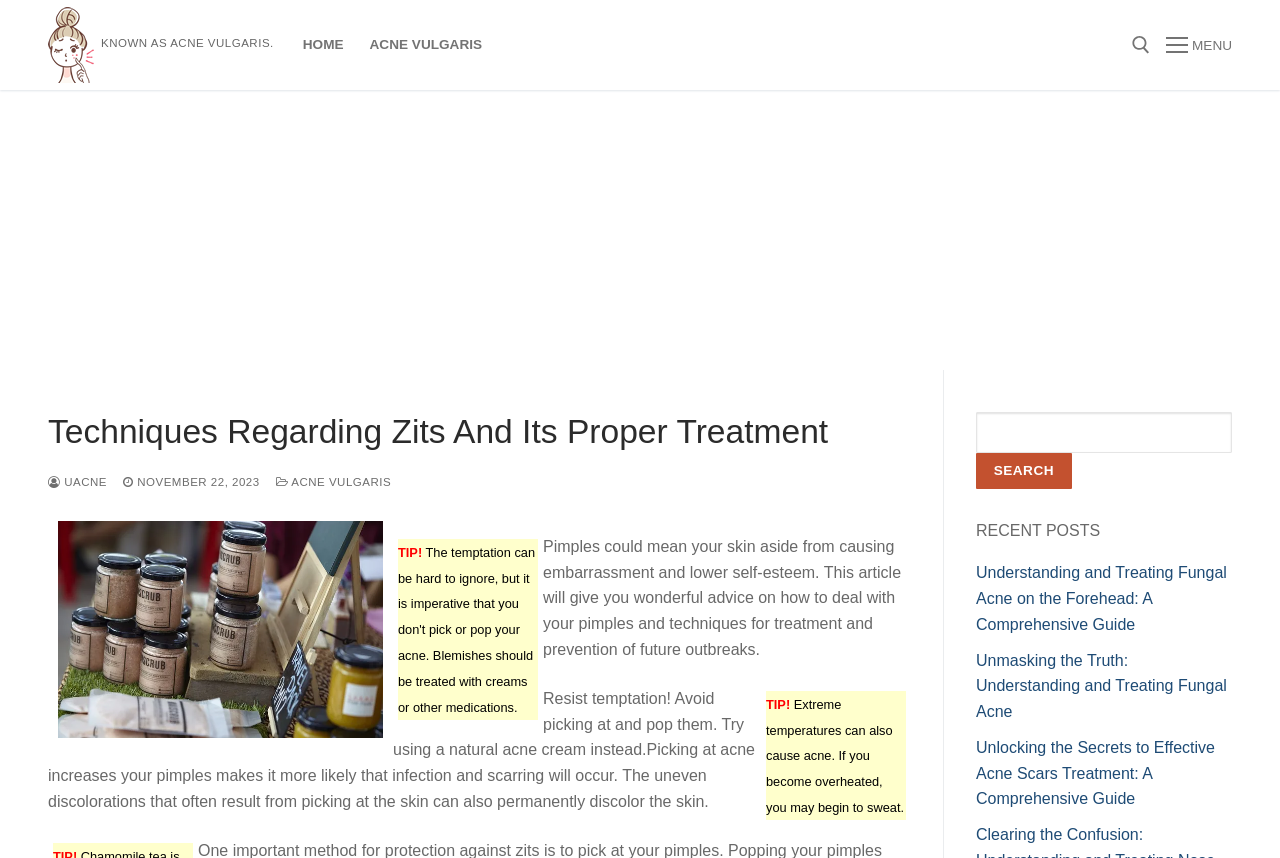Find the bounding box coordinates for the HTML element described in this sentence: "aria-label="Advertisement" name="aswift_1" title="Advertisement"". Provide the coordinates as four float numbers between 0 and 1, in the format [left, top, right, bottom].

[0.0, 0.105, 0.938, 0.431]